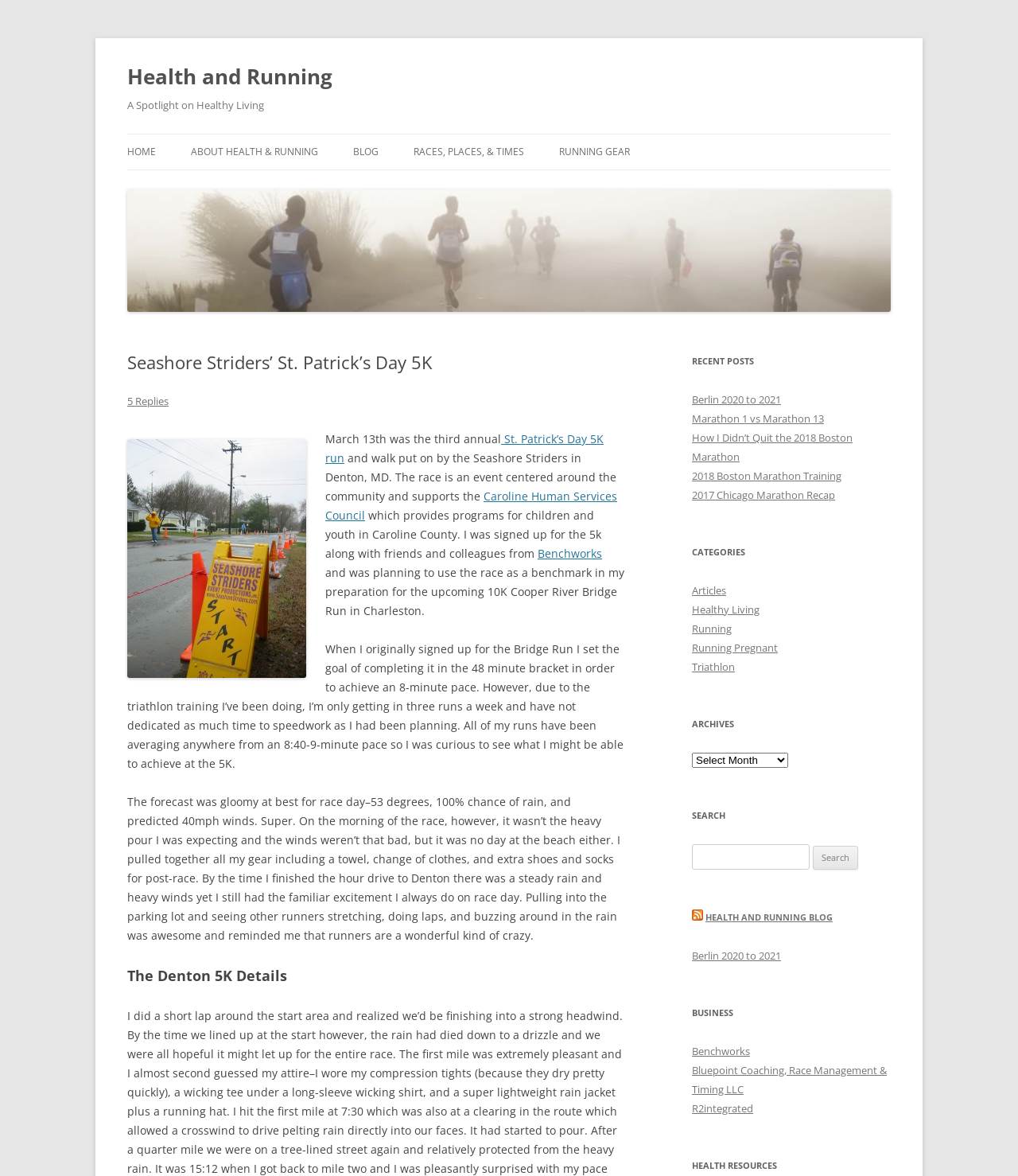Please identify the bounding box coordinates of the region to click in order to complete the task: "View the 'Caroline Human Services Council' website". The coordinates must be four float numbers between 0 and 1, specified as [left, top, right, bottom].

[0.32, 0.416, 0.606, 0.445]